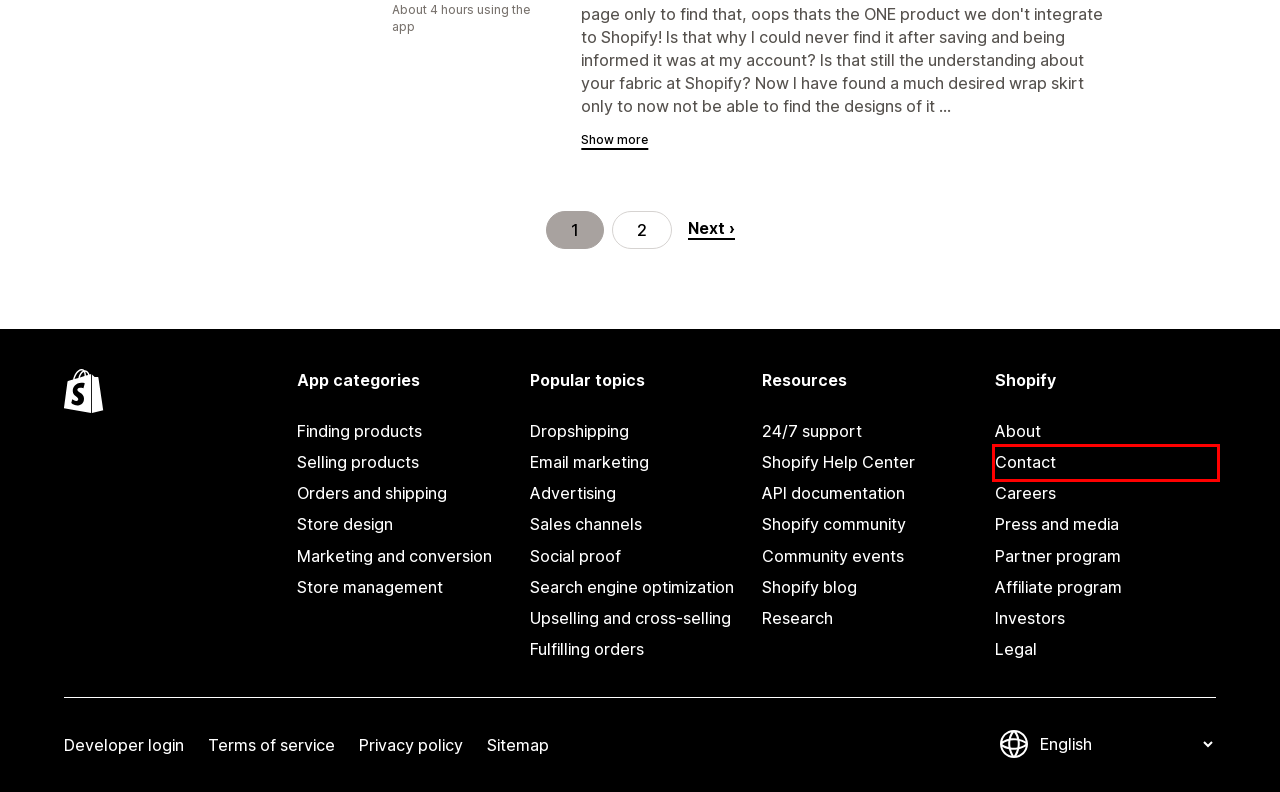Analyze the screenshot of a webpage with a red bounding box and select the webpage description that most accurately describes the new page resulting from clicking the element inside the red box. Here are the candidates:
A. Shopify Help Center
B. Shopify API, libraries, and tools
C. All About Shopify
D. Shopify Legal - Shopify USA
E. Shopify Affiliate Marketing Program | Earn income for your referrals - Shopify USA
F. Contact Us — Shopify
G. Commerce Trends 2023: Industry Report - Shopify Plus
H. Ecommerce Marketing Blog - Ecommerce News, Online Store Tips and More - Shopify

F